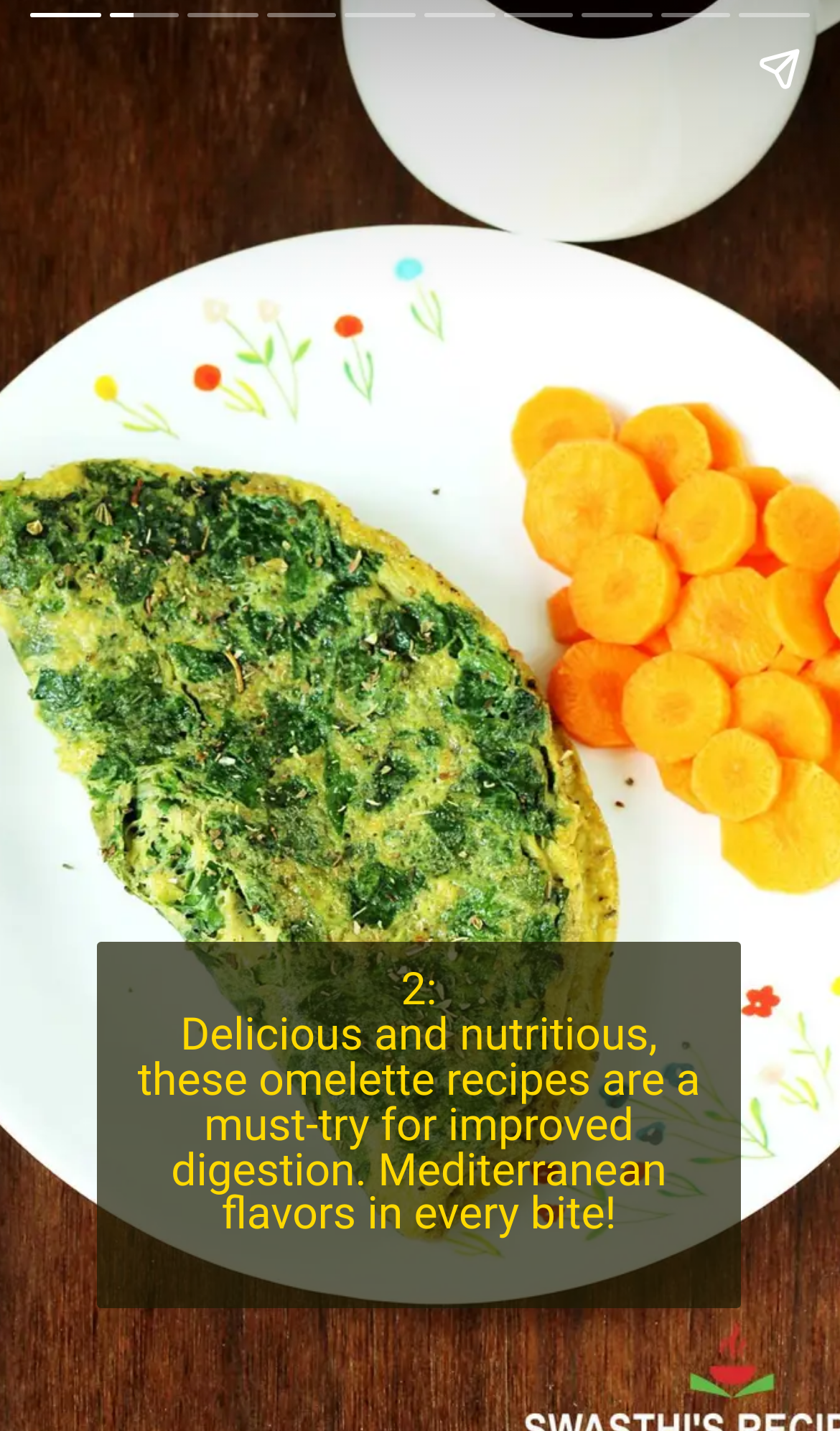What is the topic of the article?
Provide a fully detailed and comprehensive answer to the question.

I read the heading of the article, which mentions 'Delicious and nutritious, these omelette recipes are a must-try for improved digestion. Mediterranean flavors in every bite!' and inferred that the topic of the article is related to Mediterranean egg and spinach omelette.